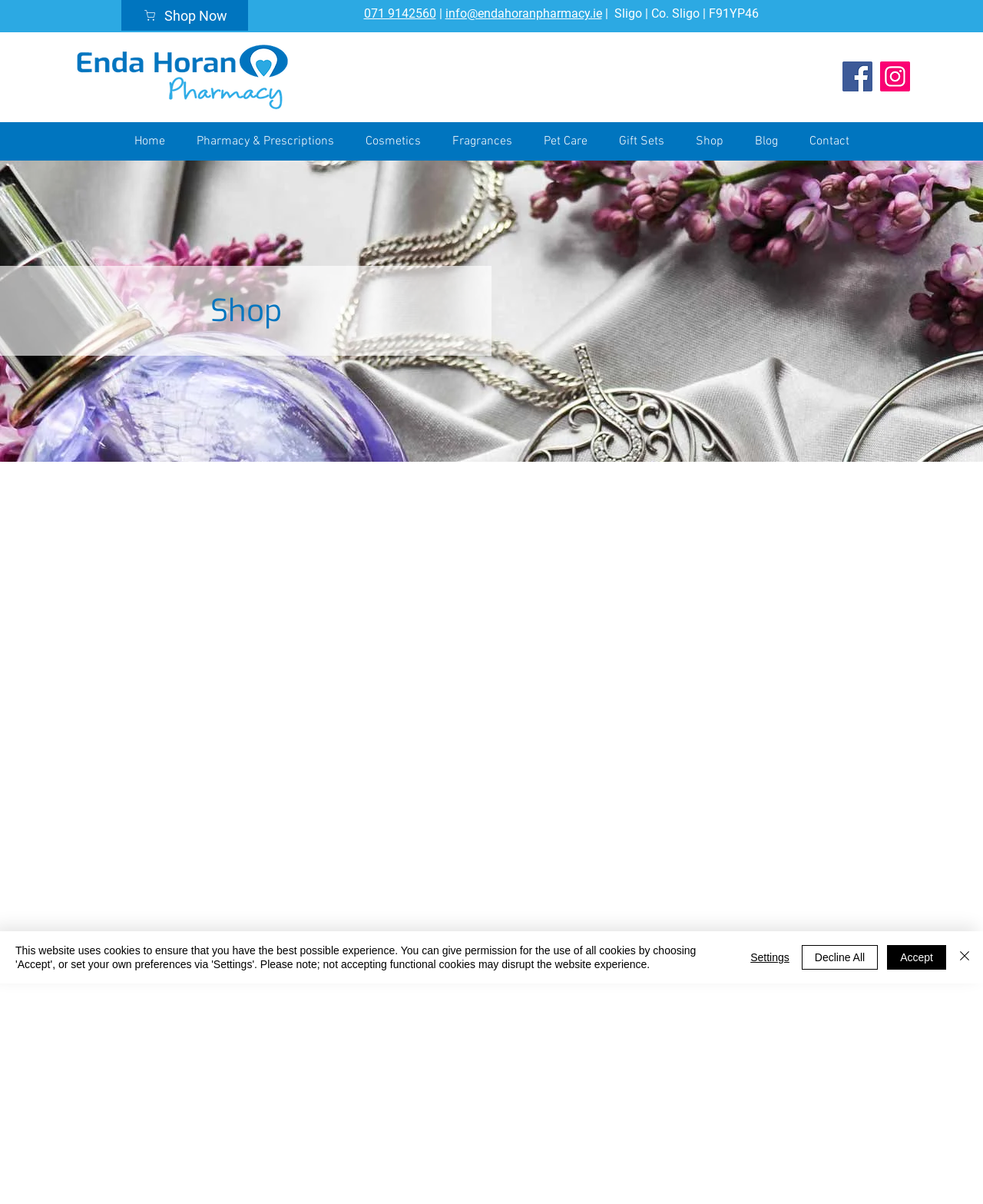Create an in-depth description of the webpage, covering main sections.

The webpage is an online pharmacy service provided by Enda Horan Pharmacy. At the top left corner, there is a logo image, and next to it, there are three links: "Shop Now", a phone number "071 9142560", and an email address "info@endahoranpharmacy.ie". Below these links, there is a static text displaying the pharmacy's address.

On the top right corner, there is a social bar with two links: "Facebook" and "Instagram", each accompanied by an image. Below the social bar, there is a navigation menu with eight links: "Home", "Pharmacy & Prescriptions", "Cosmetics", "Fragrances", "Pet Care", "Gift Sets", "Shop", and "Blog", followed by a "Contact" link.

The main content of the webpage is a large image that occupies the entire width of the page. Above the image, there is a heading that reads "Shop". At the bottom of the page, there is a cookie consent alert with three buttons: "Accept", "Decline All", and "Settings". The alert also has a "Close" button with a corresponding image.